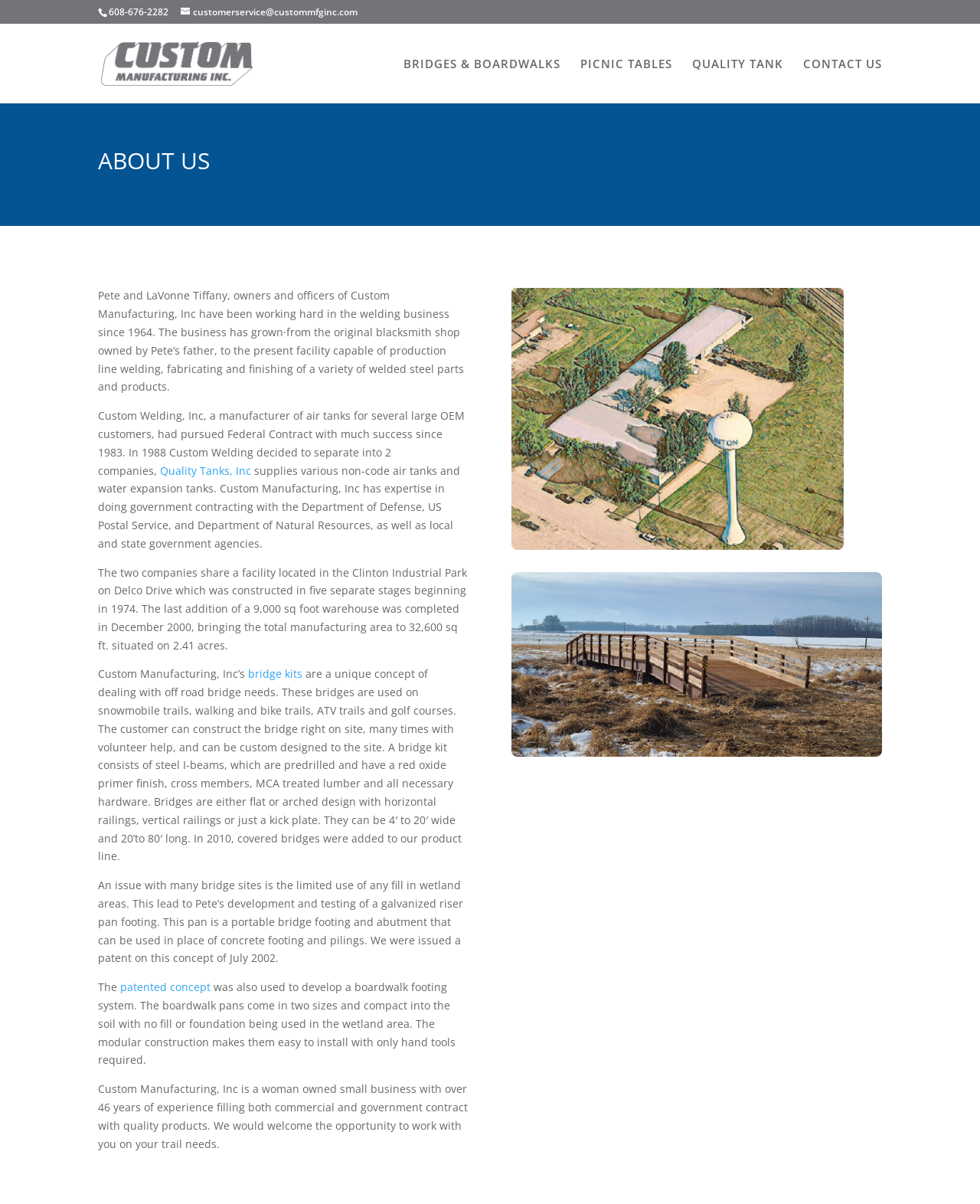What is the material used for the riser pan footing?
Analyze the screenshot and provide a detailed answer to the question.

I found the answer by reading the static text element that describes the patented concept of the galvanized riser pan footing, which is a portable bridge footing and abutment.